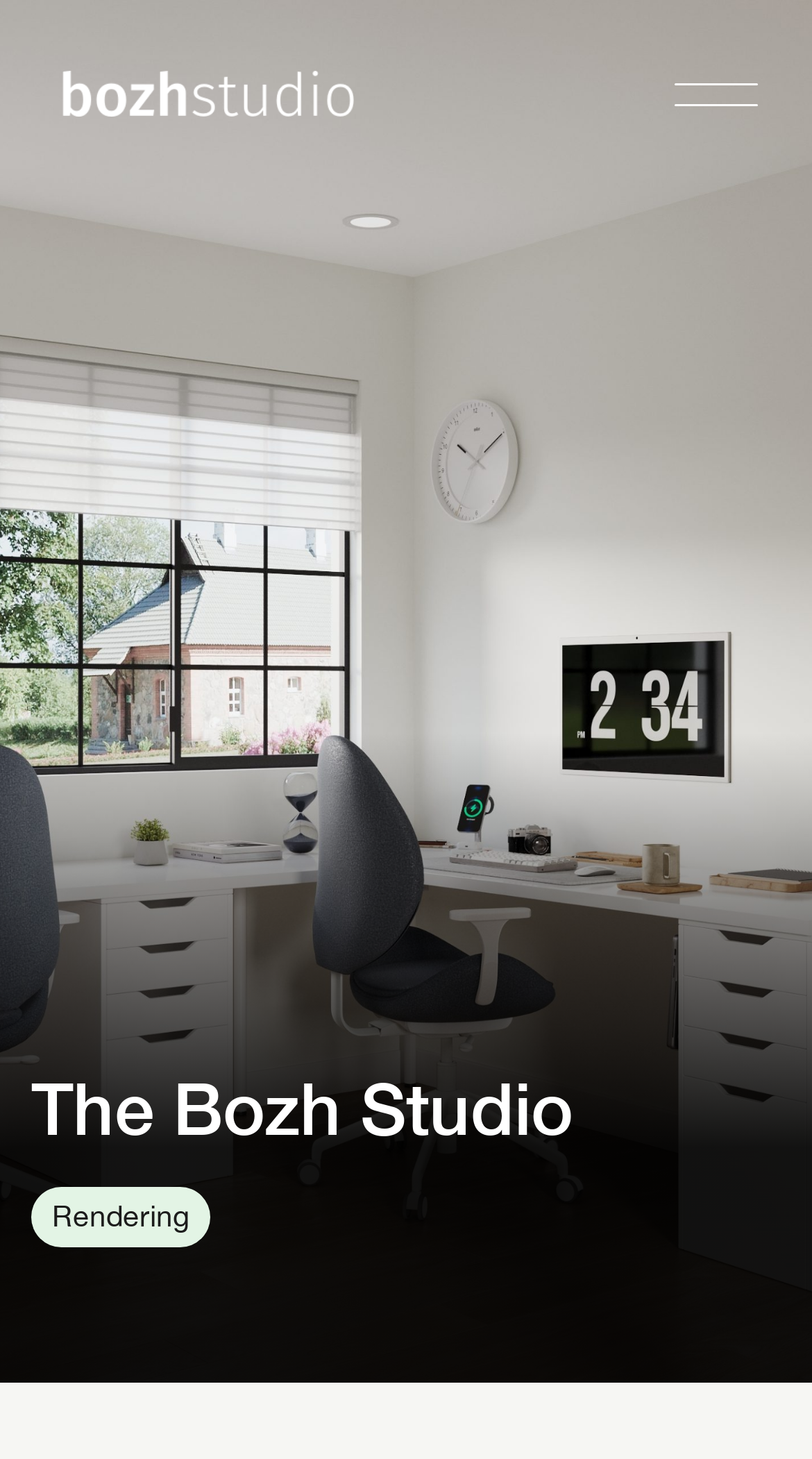What is the name of the studio?
From the image, respond using a single word or phrase.

Bozh Studio